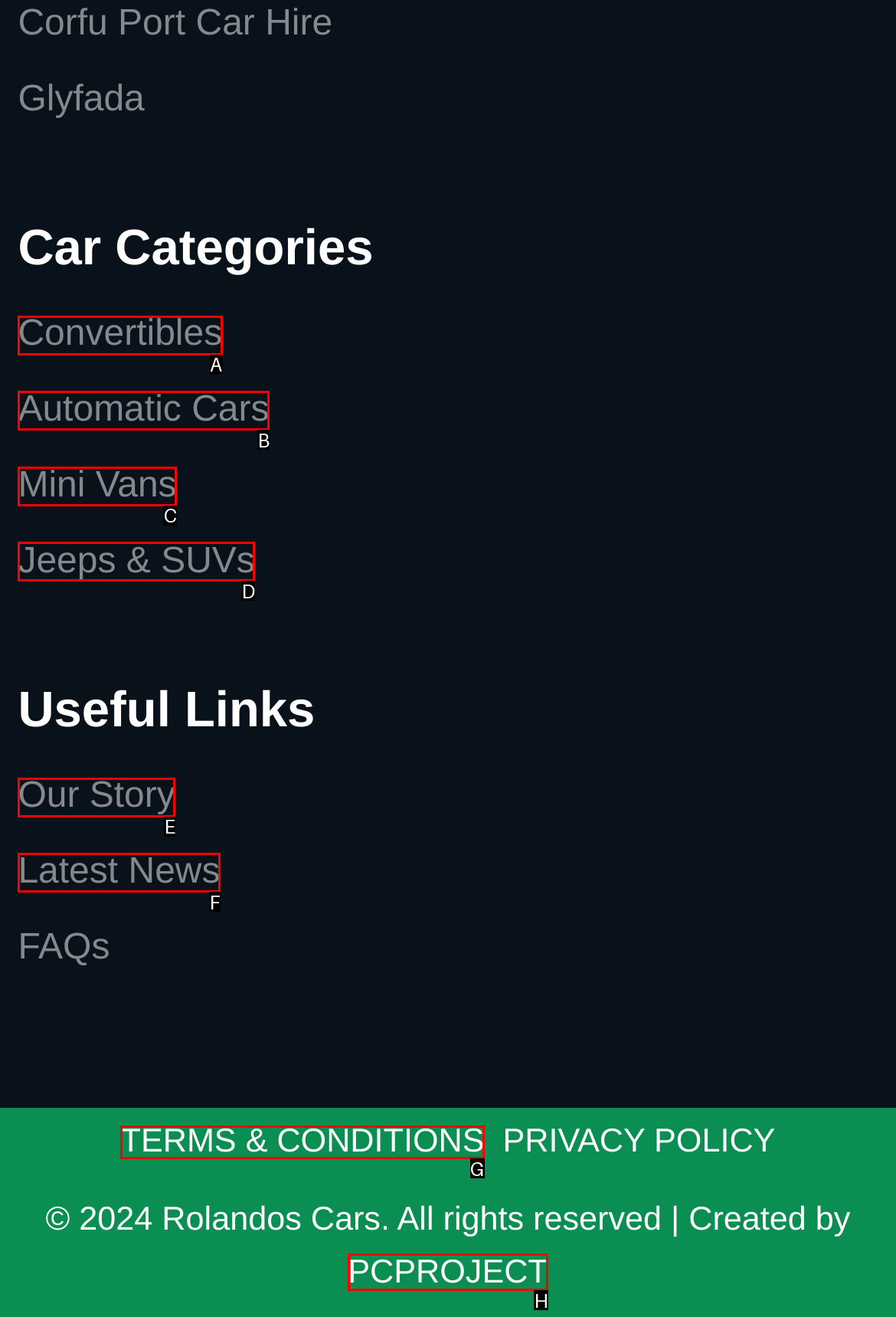Identify the HTML element that corresponds to the following description: Jeeps & SUVs. Provide the letter of the correct option from the presented choices.

D